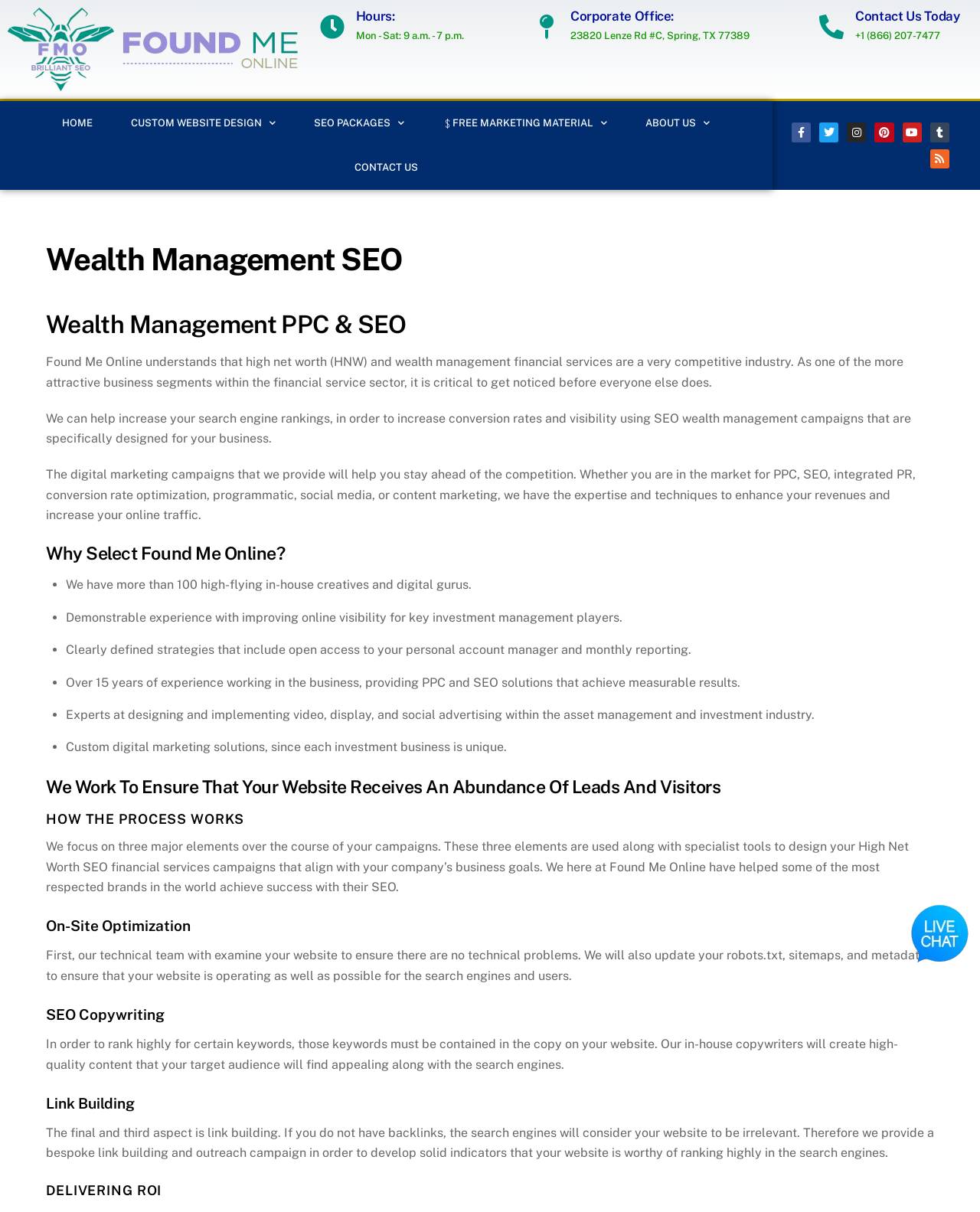Determine the bounding box coordinates for the HTML element mentioned in the following description: "Youtube". The coordinates should be a list of four floats ranging from 0 to 1, represented as [left, top, right, bottom].

[0.921, 0.101, 0.94, 0.117]